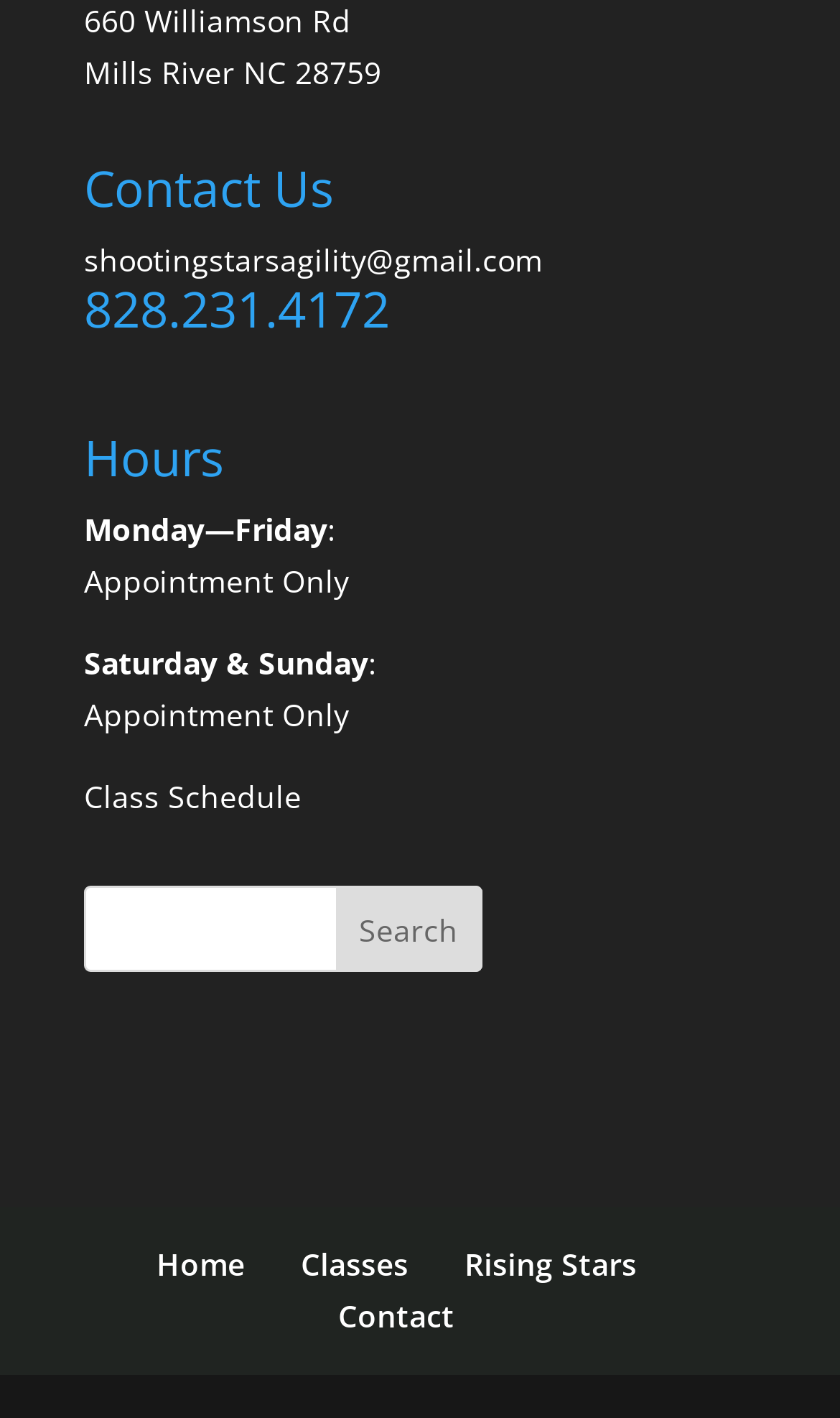What is the phone number of the agility center?
Please provide a comprehensive answer based on the details in the screenshot.

The phone number is listed under the 'Contact Us' section, where it is written as '828.231.4172'.